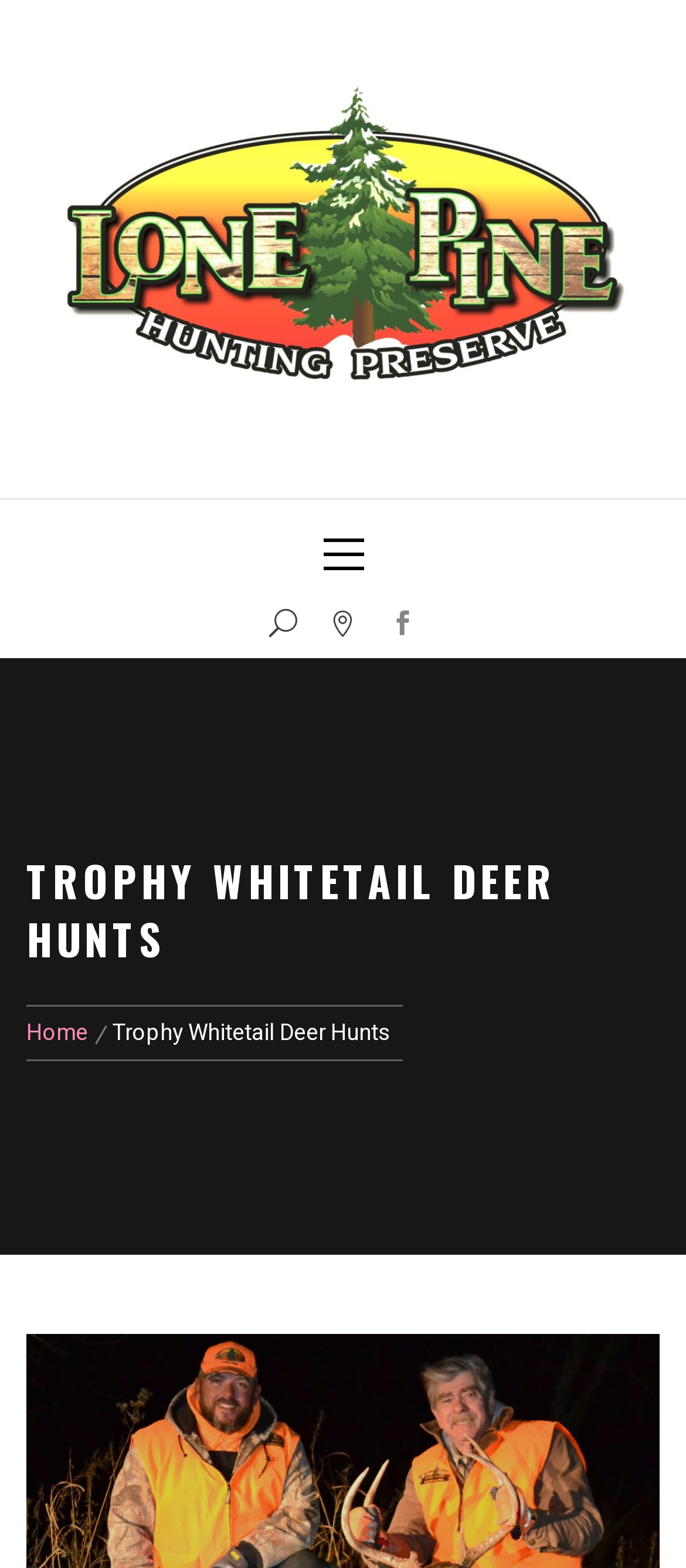How many links are in the primary menu?
Please respond to the question thoroughly and include all relevant details.

I found the answer by looking at the link element 'Primary Menu' which is expanded to false, and then I looked at the child elements of 'Primary Menu' which are three link elements 'U', '', and ''. Therefore, there are at least three links in the primary menu.